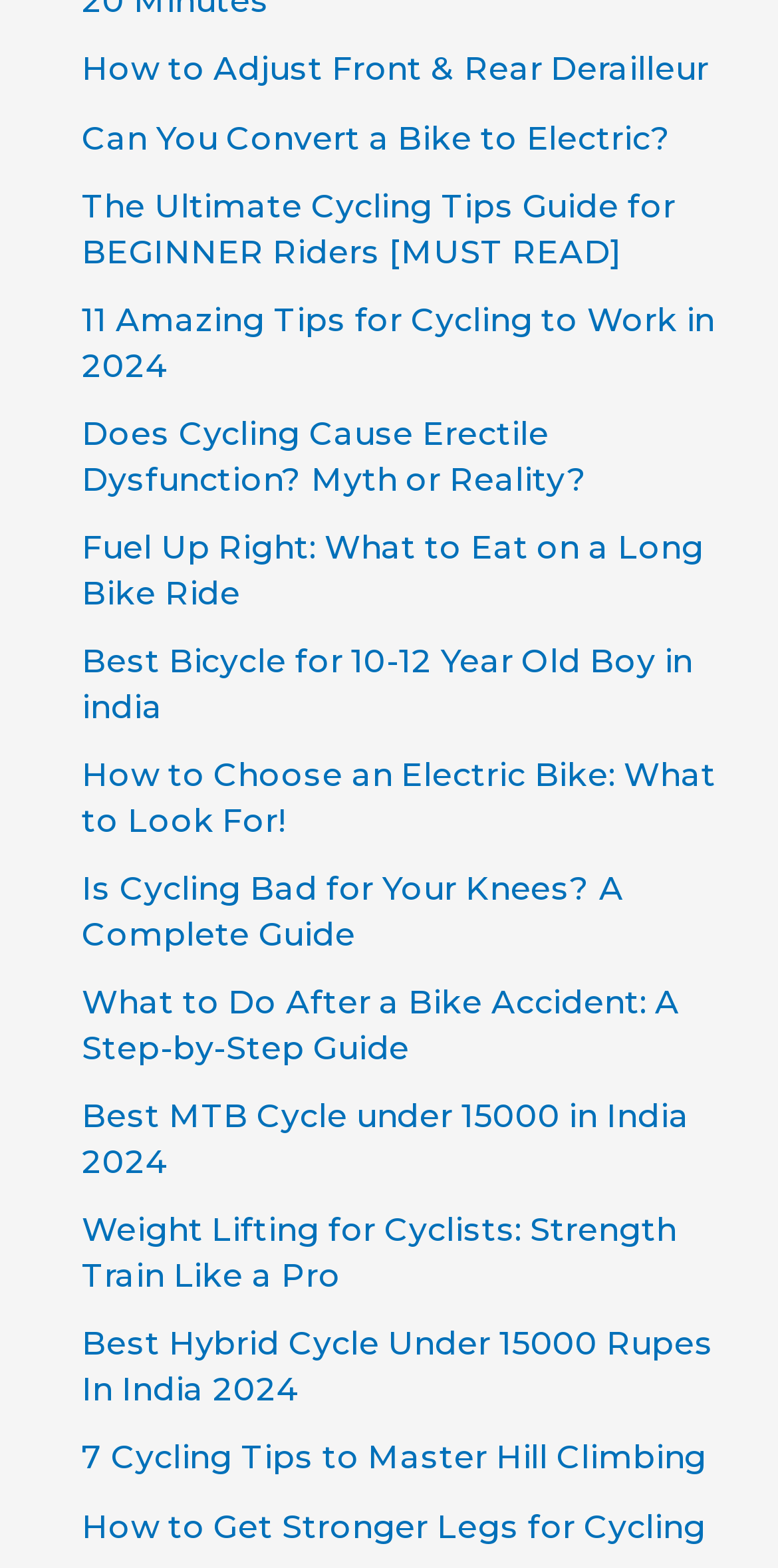Please provide a detailed answer to the question below by examining the image:
Are there any links related to electric bikes?

By examining the text descriptions of the links, I found that there are two links related to electric bikes: 'Can You Convert a Bike to Electric?' and 'How to Choose an Electric Bike: What to Look For!'.